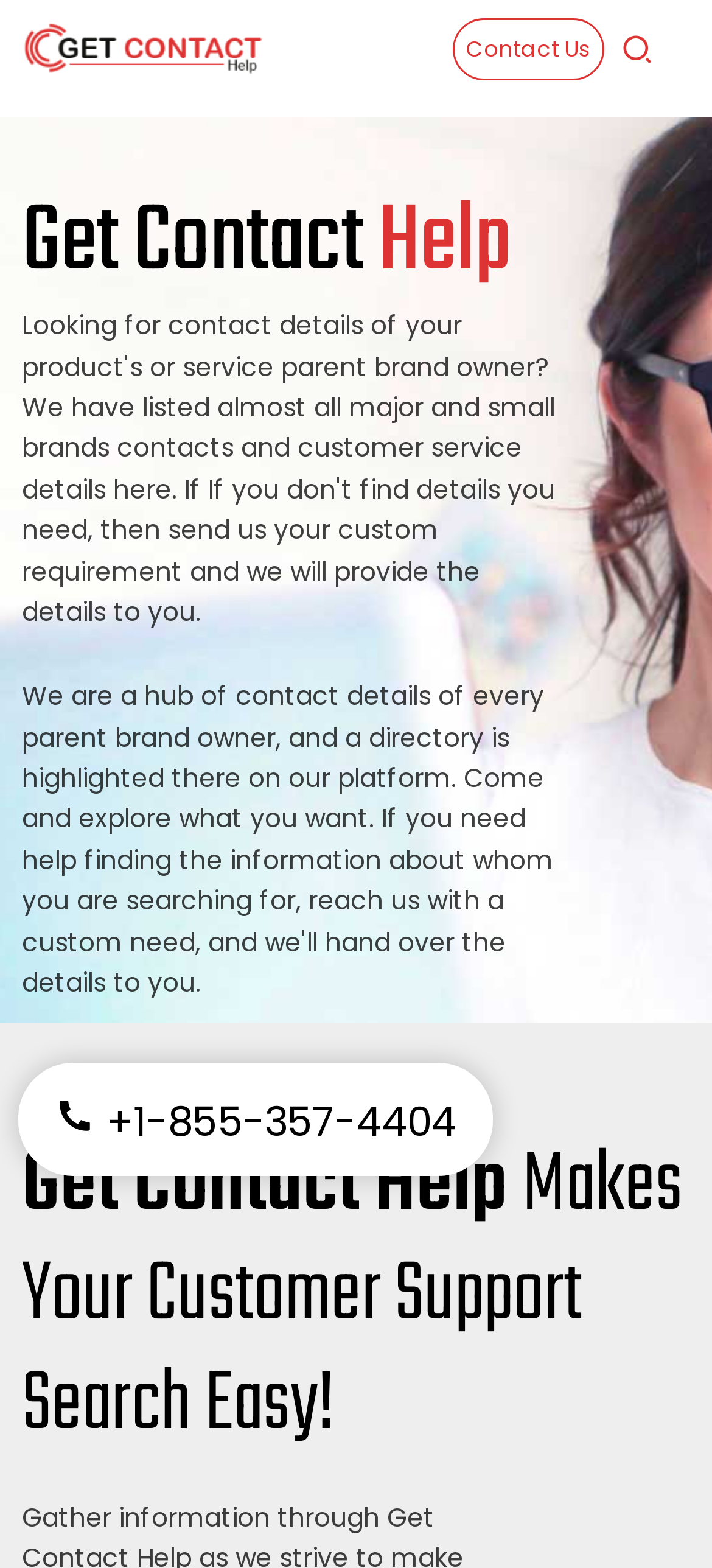How many links are there in the top section of the webpage?
Answer with a single word or phrase by referring to the visual content.

3